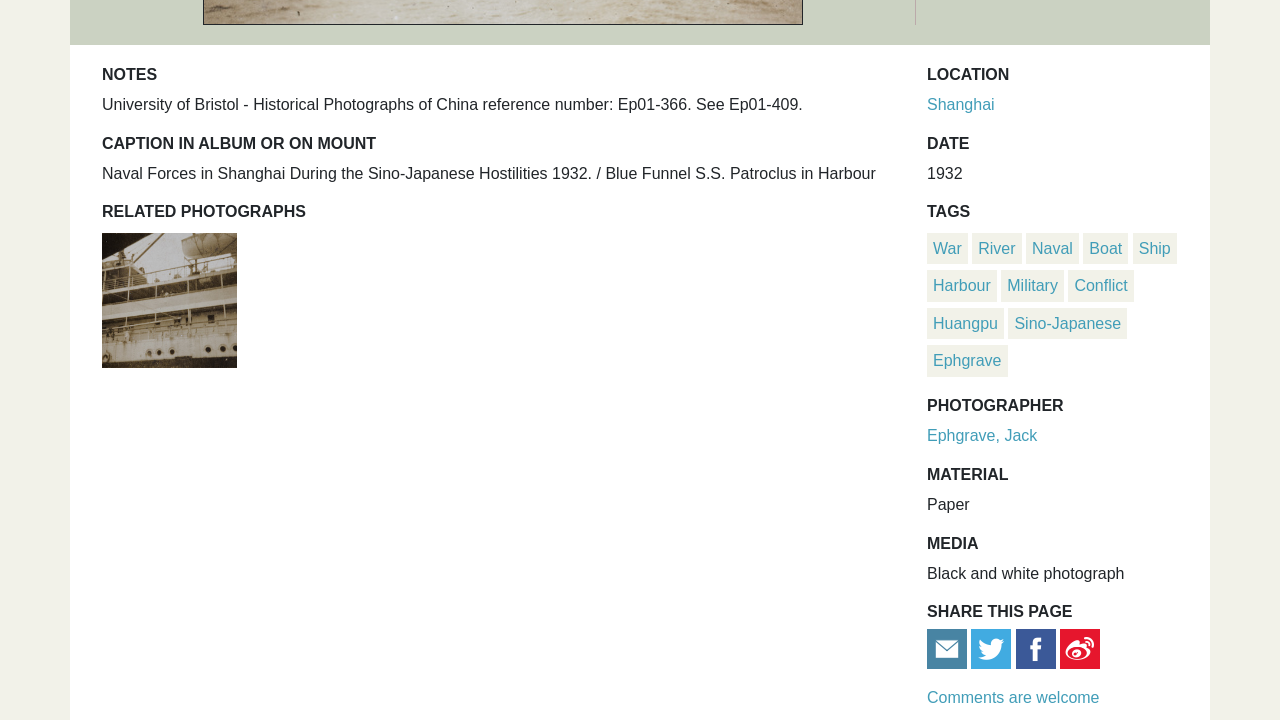Give the bounding box coordinates for this UI element: "Ephgrave, Jack". The coordinates should be four float numbers between 0 and 1, arranged as [left, top, right, bottom].

[0.724, 0.593, 0.81, 0.617]